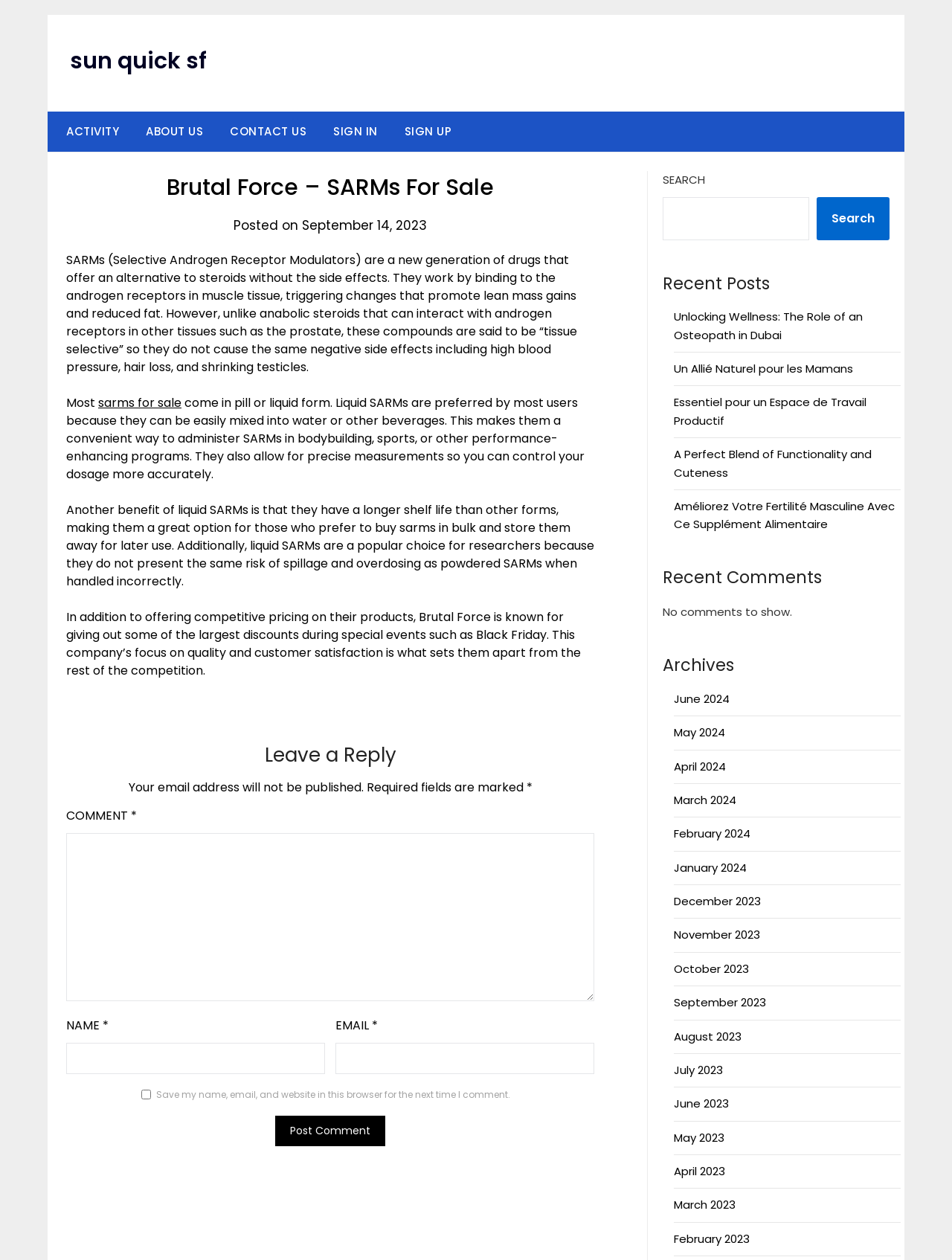What is the benefit of buying SARMs in bulk?
Use the image to answer the question with a single word or phrase.

Longer shelf life